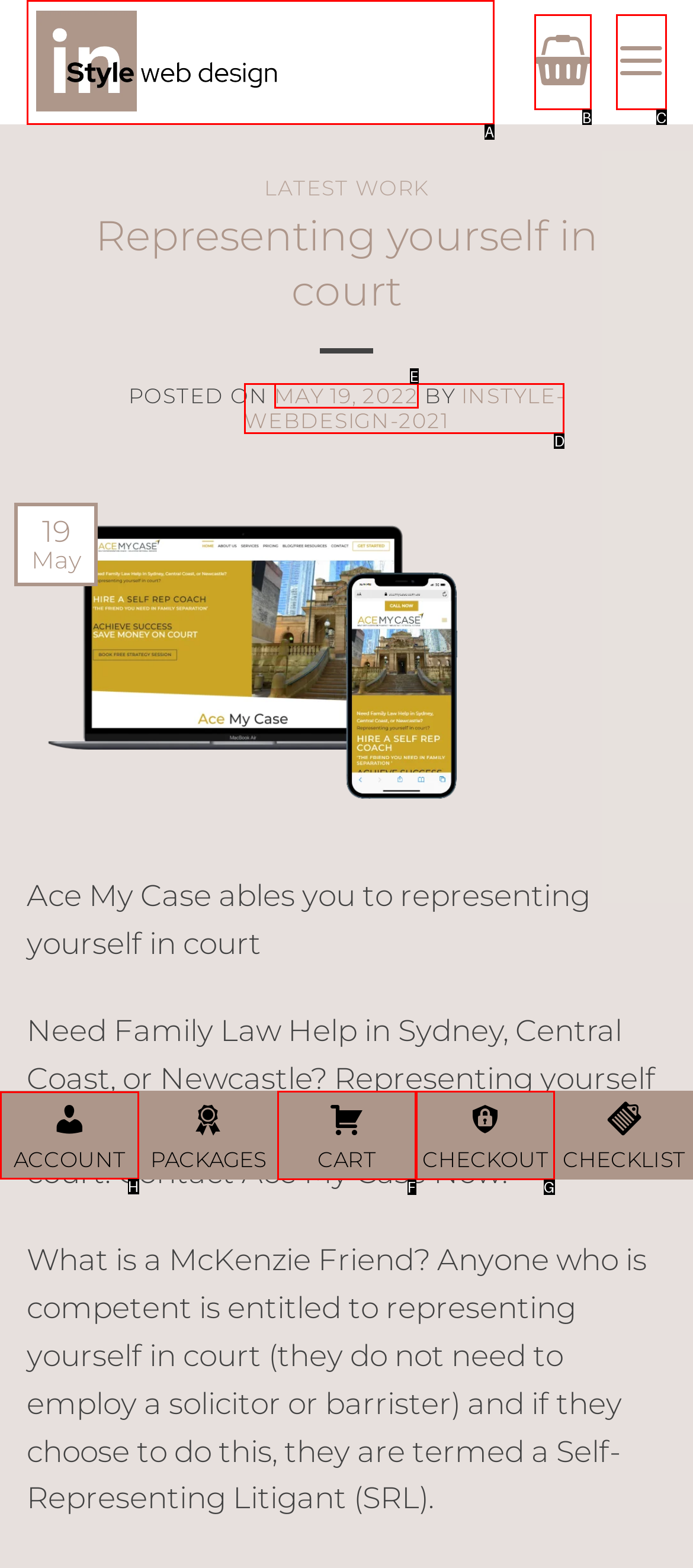Determine which HTML element I should select to execute the task: Check the account
Reply with the corresponding option's letter from the given choices directly.

H